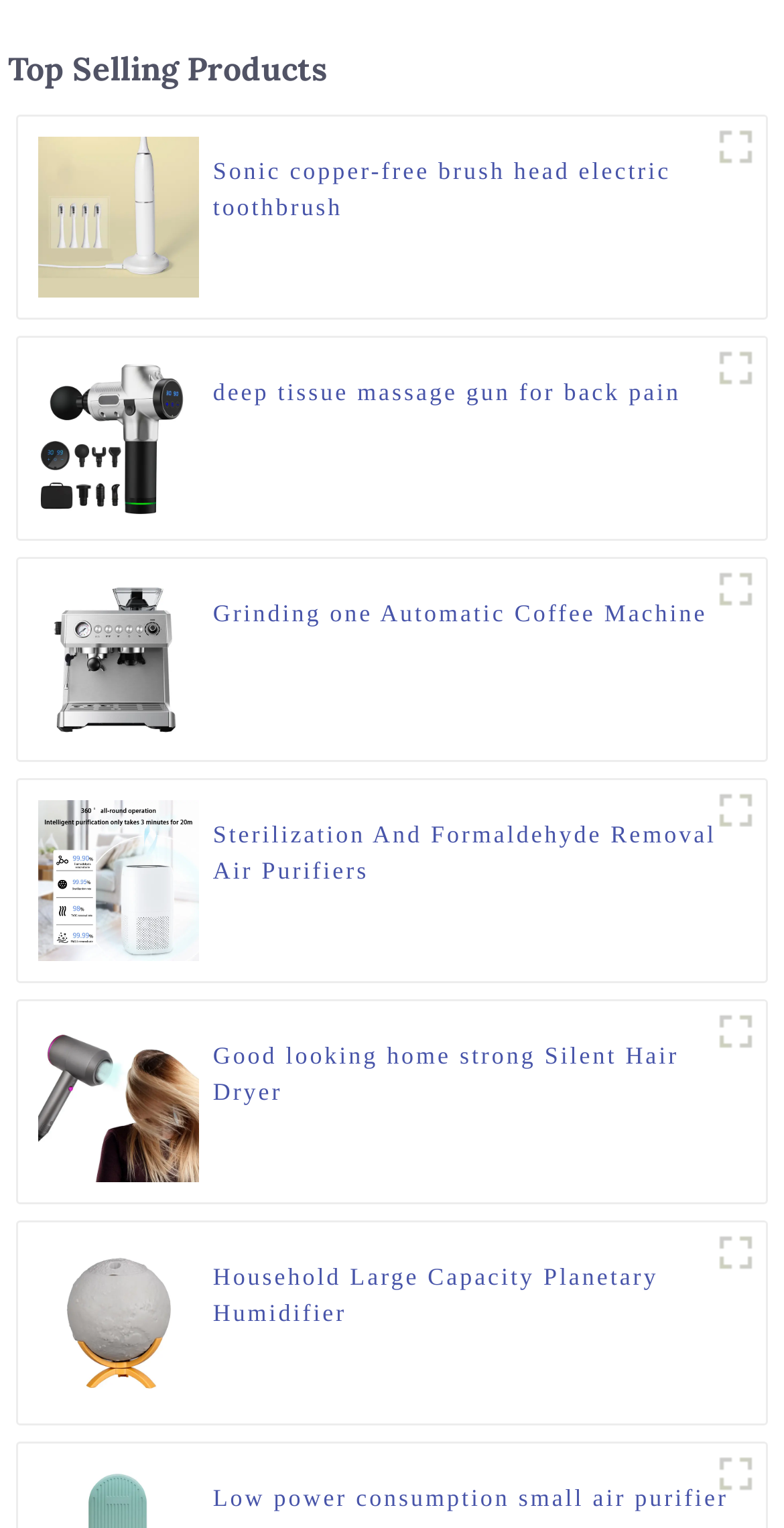What is the feature of the air purifier?
Answer the question with a single word or phrase by looking at the picture.

Sterilization And Formaldehyde Removal